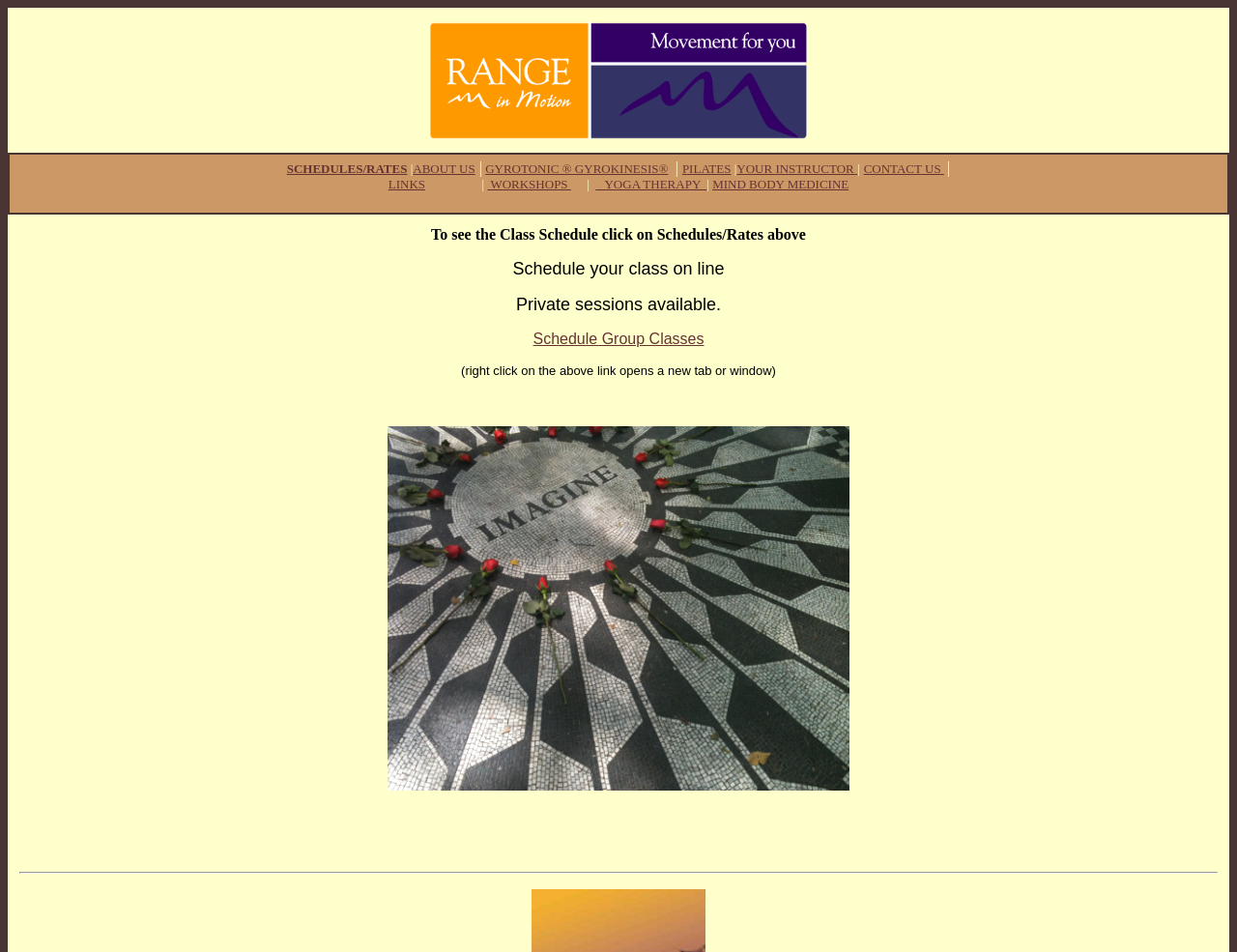Generate a comprehensive description of the contents of the webpage.

The webpage is for Range In Motion Pilates and Gyrotonic Studio in Boise, Idaho. At the top, there is a logo image, taking up about a quarter of the screen width, positioned slightly above the center of the page. 

Below the logo, there is a navigation menu with 9 links: SCHEDULES/RATES, ABOUT US, GYROTONIC ® GYROKINESIS®, PILATES, YOUR INSTRUCTOR, CONTACT US, LINKS, WORKSHOPS, and YOGA THERAPY, MIND BODY MEDICINE. These links are arranged horizontally, with some separators in between. 

Further down, there is a call-to-action link, "Schedule Group Classes", positioned roughly in the middle of the page. To the left of this link, there is a larger image, taking up about half of the screen width, stretching from the middle to the bottom of the page. 

At the very bottom of the page, there is a horizontal separator line.